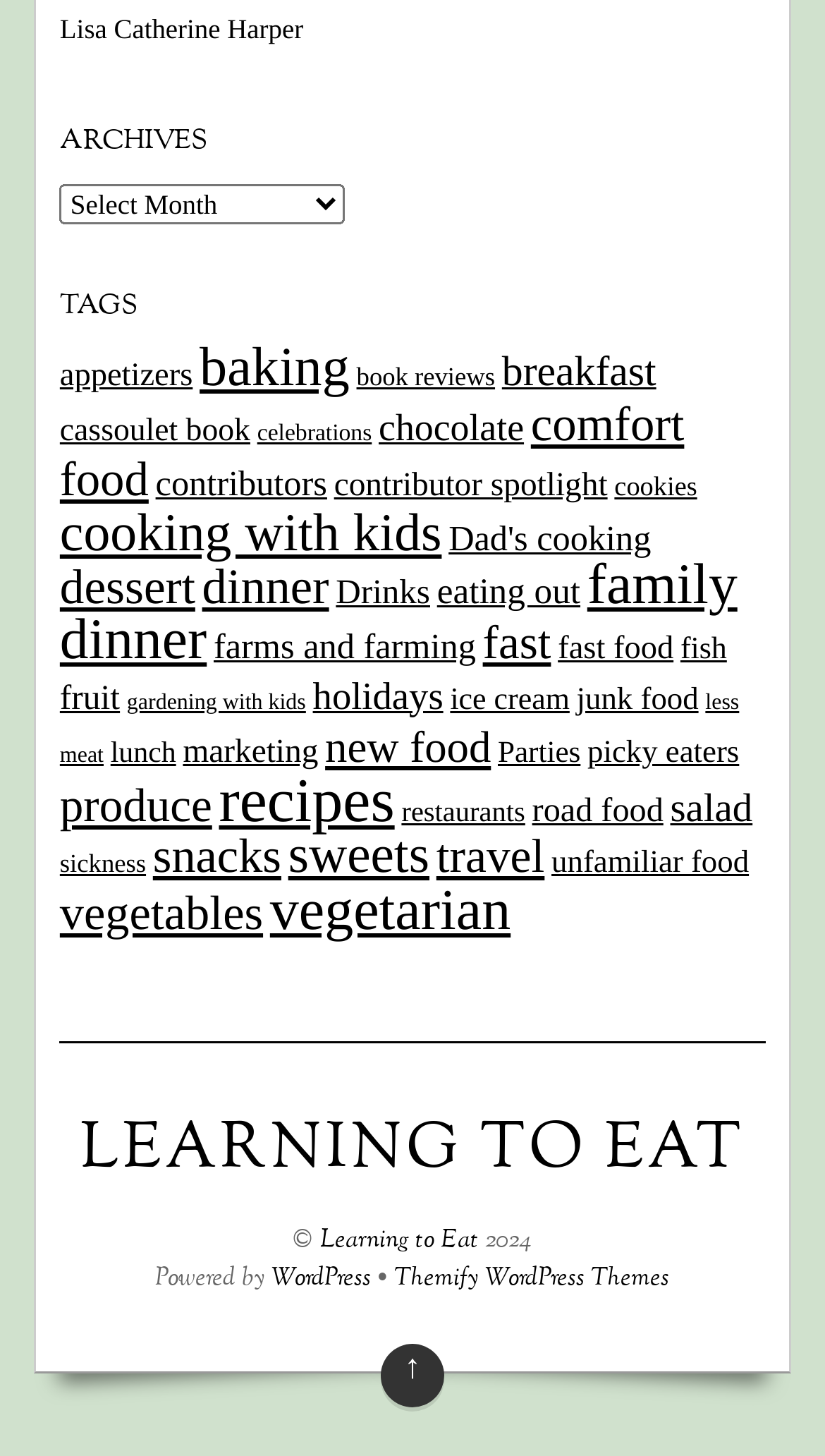What is the copyright year?
Using the image as a reference, answer the question in detail.

The copyright year is found in the static text element at the bottom of the webpage, which displays the year '2024'.